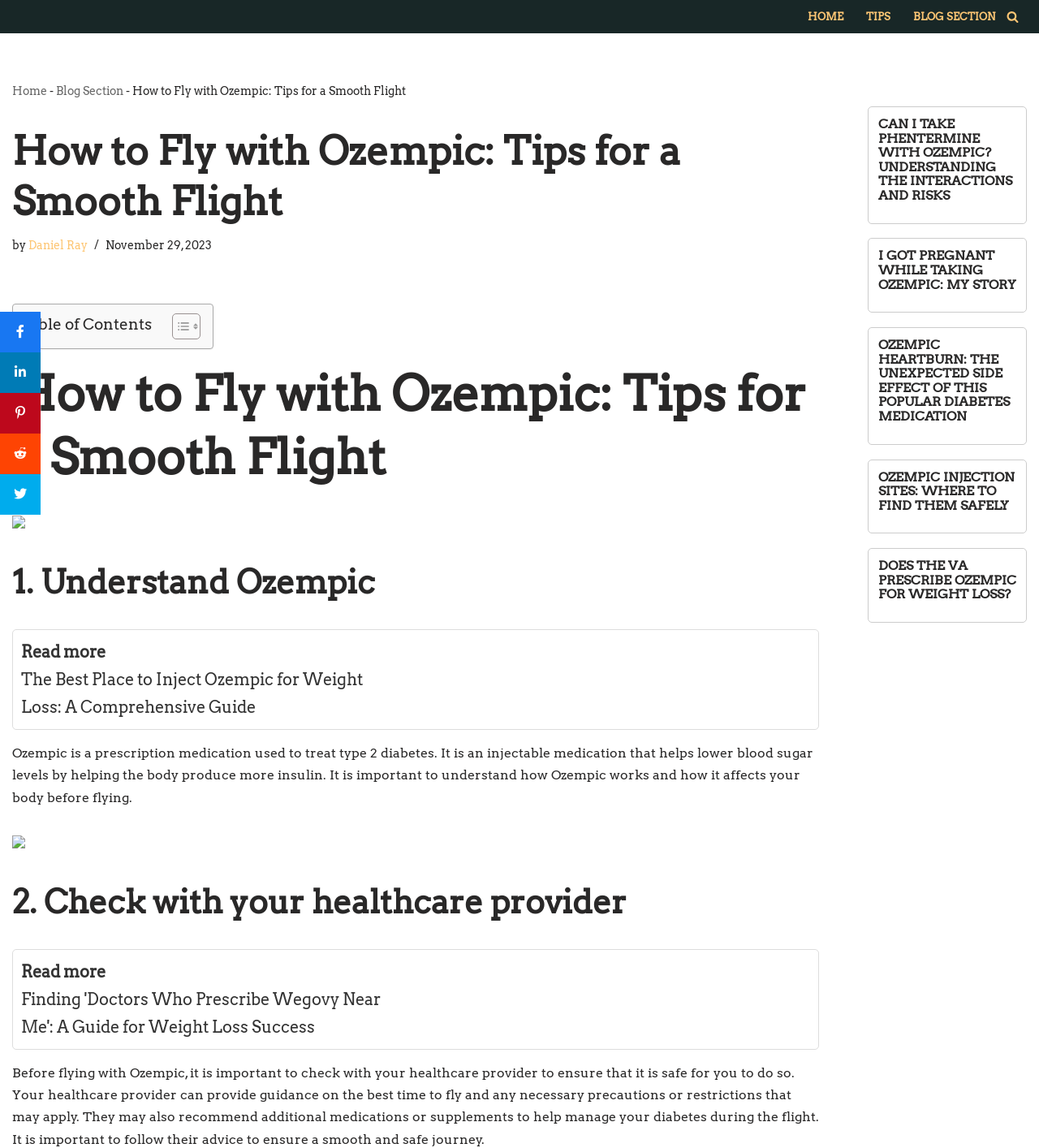Please identify the bounding box coordinates for the region that you need to click to follow this instruction: "Read the article 'CAN I TAKE PHENTERMINE WITH OZEMPIC? UNDERSTANDING THE INTERACTIONS AND RISKS'".

[0.845, 0.102, 0.978, 0.176]